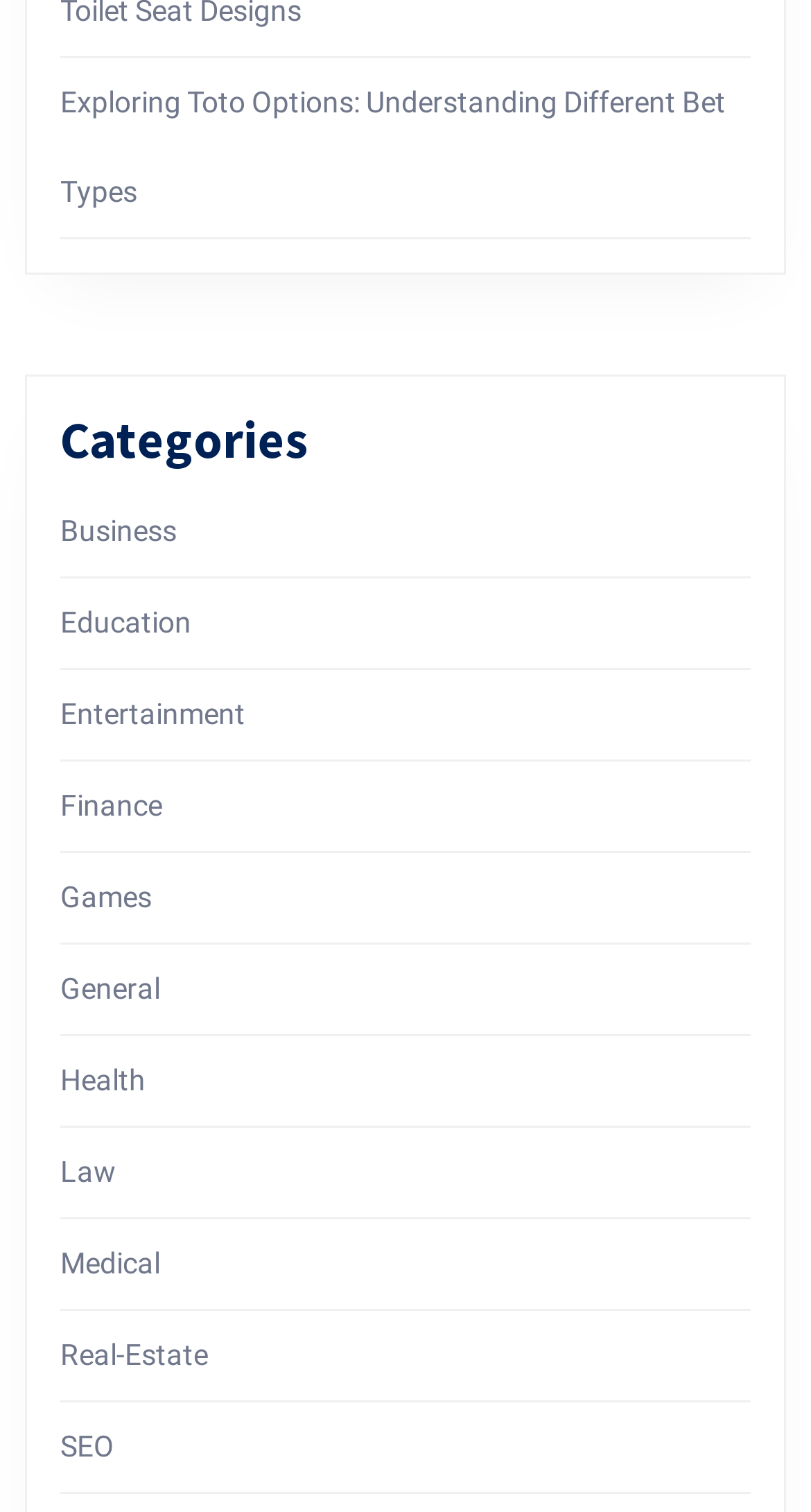Specify the bounding box coordinates of the area to click in order to execute this command: 'Explore business options'. The coordinates should consist of four float numbers ranging from 0 to 1, and should be formatted as [left, top, right, bottom].

[0.074, 0.34, 0.218, 0.362]